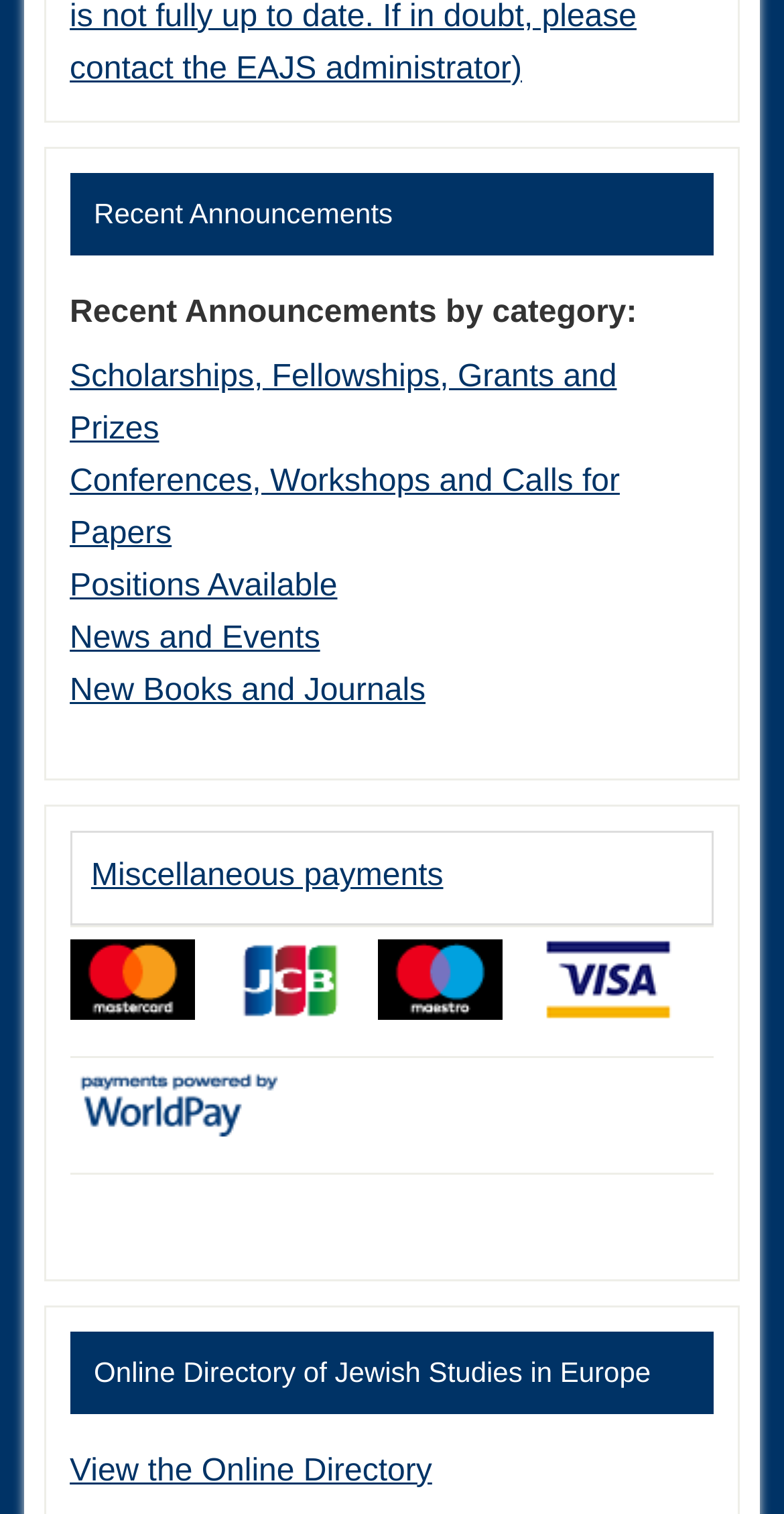What is the text above the table?
Refer to the image and provide a one-word or short phrase answer.

Recent Announcements by category: